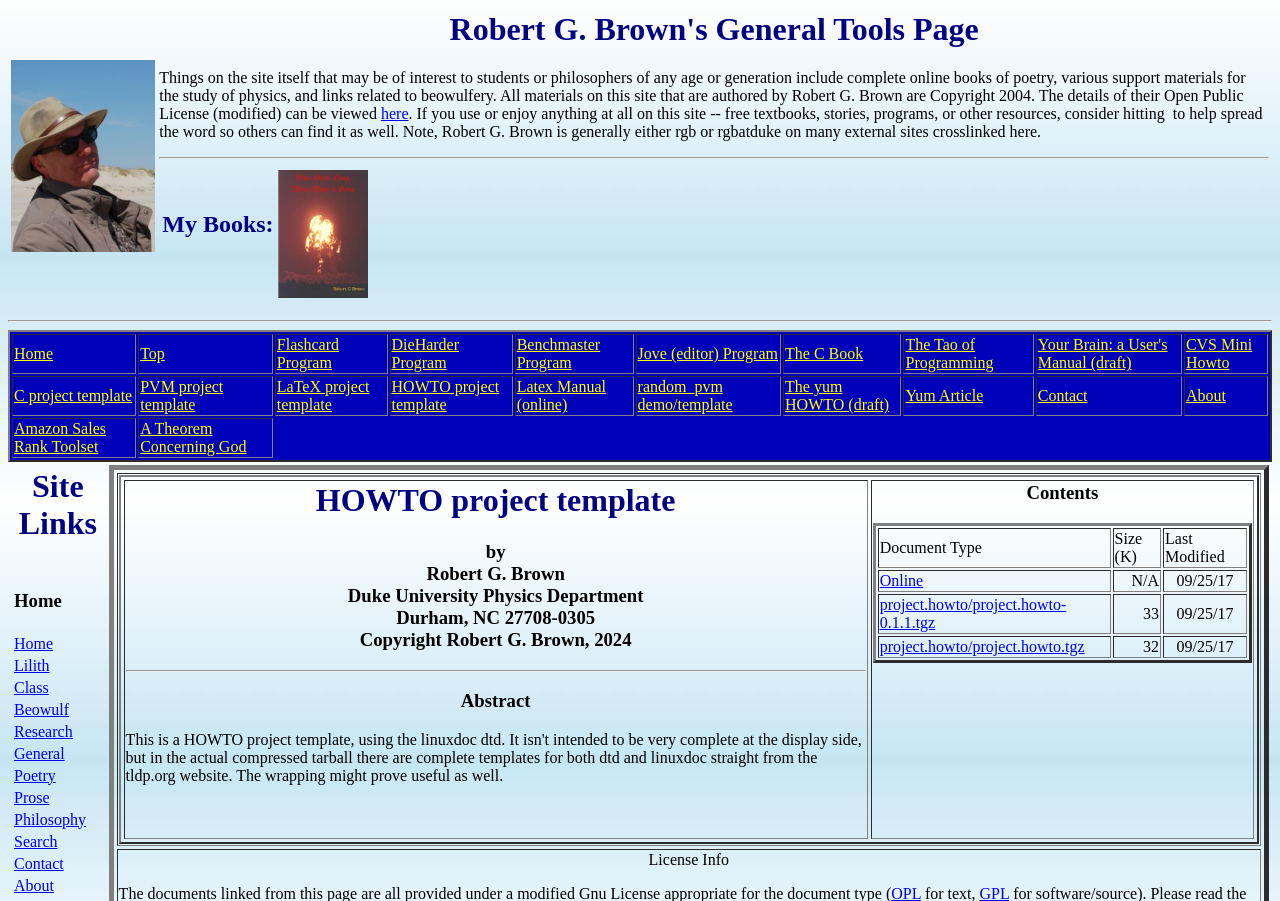What is the name of the program mentioned in the gridcell?
Give a detailed explanation using the information visible in the image.

The name of the program mentioned in the gridcell is 'DieHarder Program' which is a link in the gridcell with the text 'DieHarder Program'.